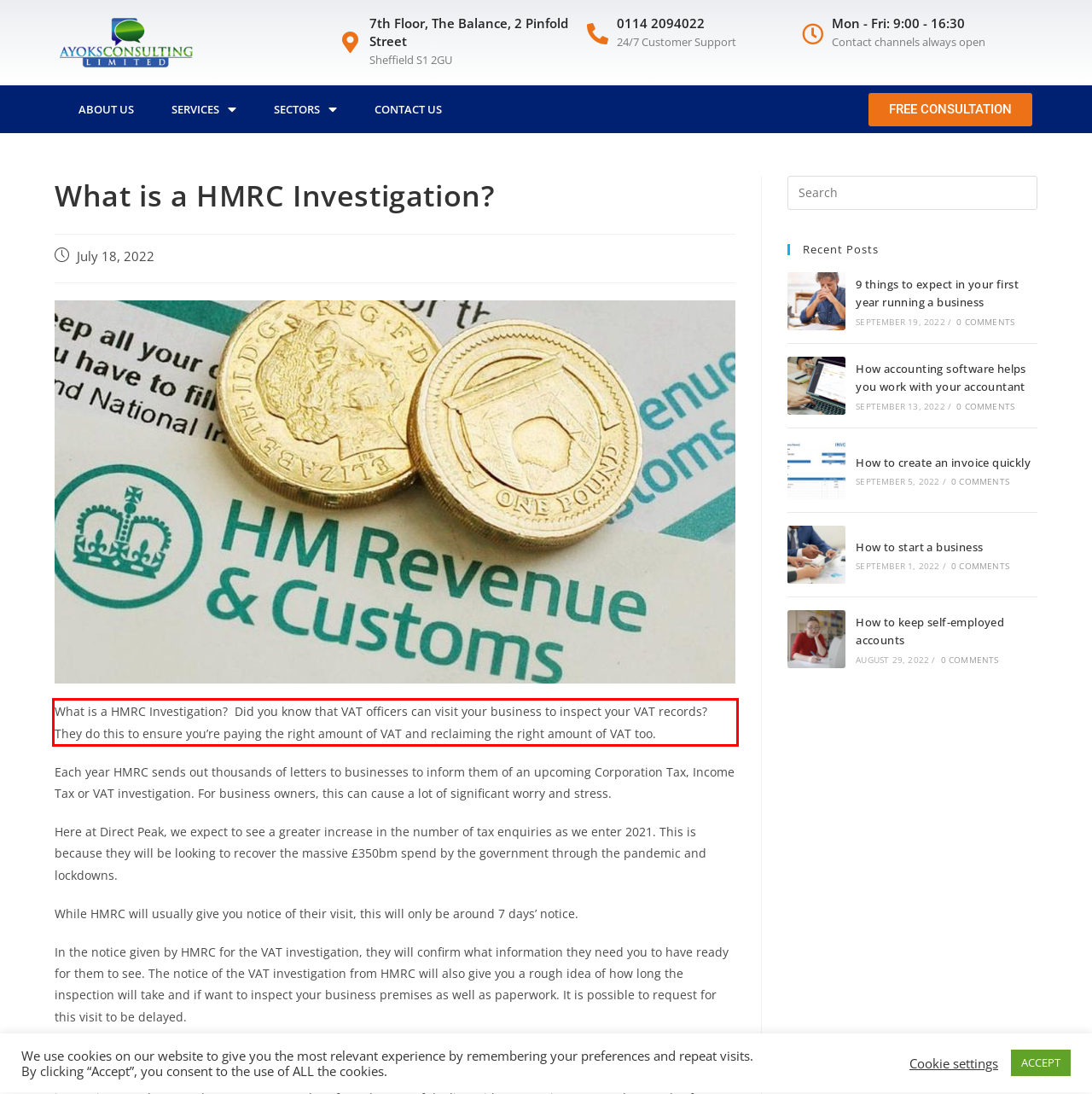Using the webpage screenshot, recognize and capture the text within the red bounding box.

What is a HMRC Investigation? Did you know that VAT officers can visit your business to inspect your VAT records? They do this to ensure you’re paying the right amount of VAT and reclaiming the right amount of VAT too.